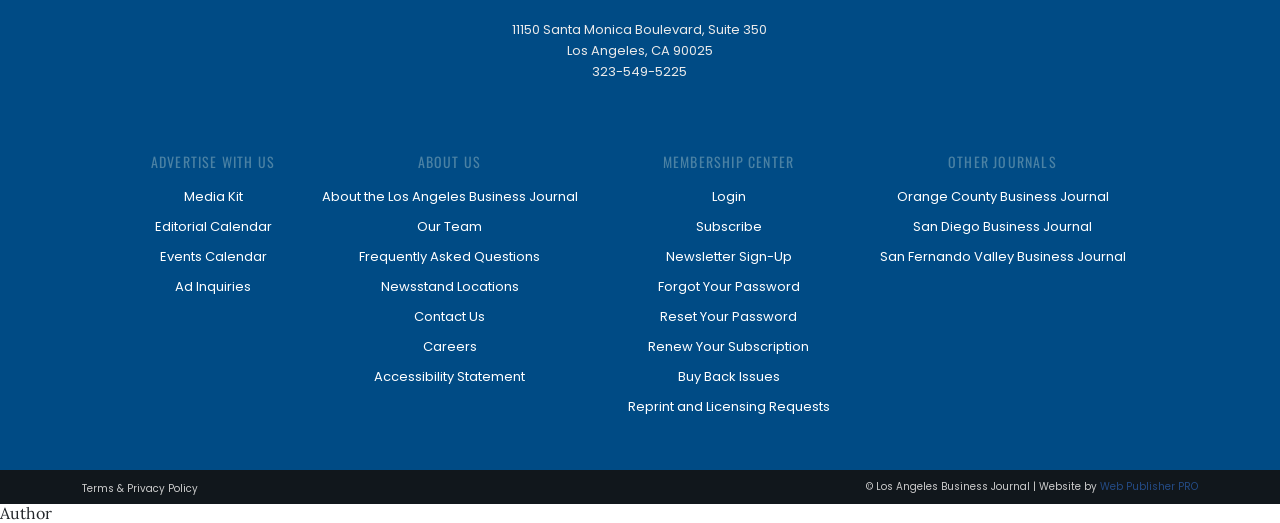Identify the coordinates of the bounding box for the element that must be clicked to accomplish the instruction: "Learn about the Los Angeles Business Journal".

[0.251, 0.347, 0.451, 0.405]